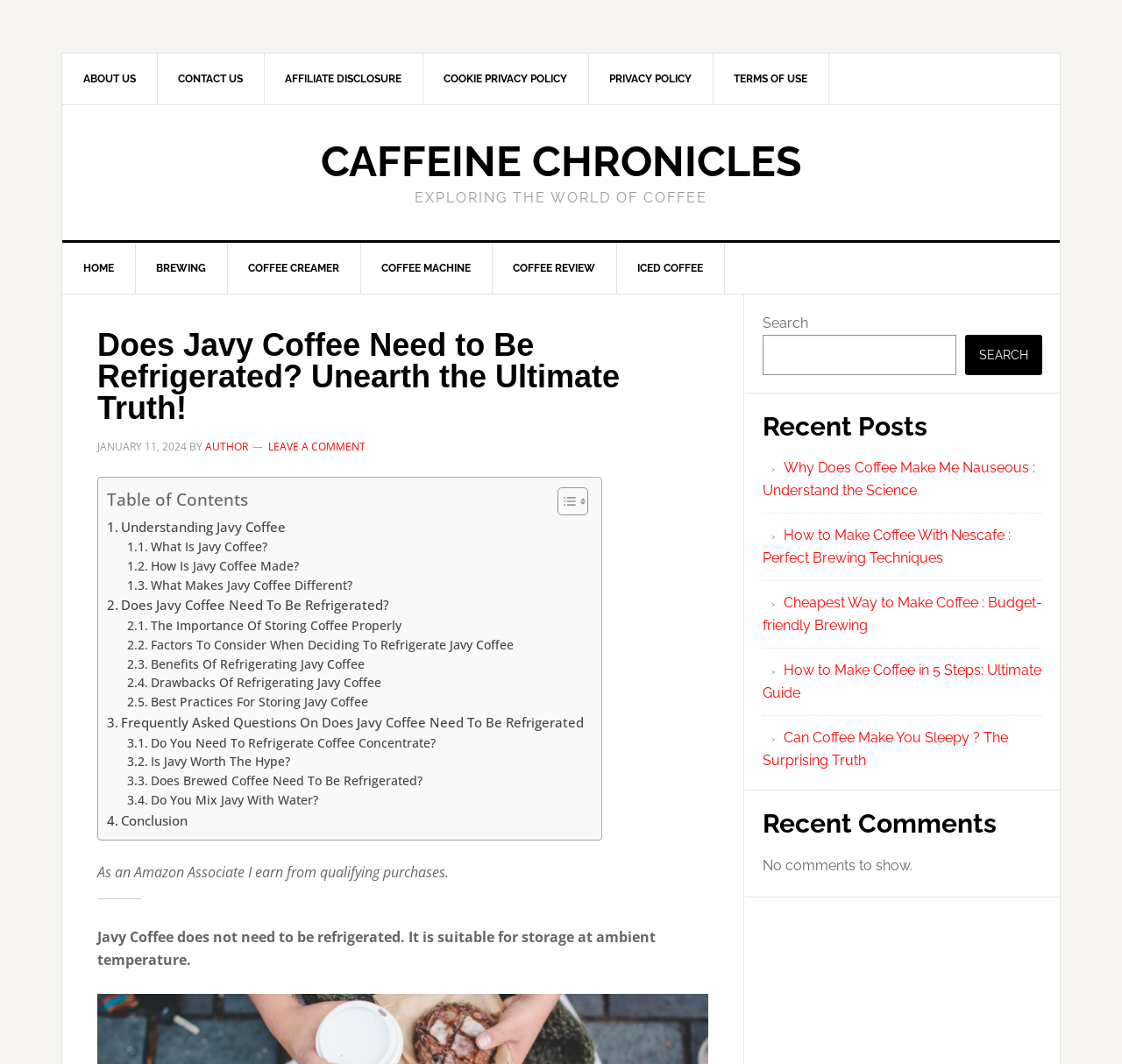What is the topic of the webpage?
Look at the screenshot and give a one-word or phrase answer.

Javy Coffee